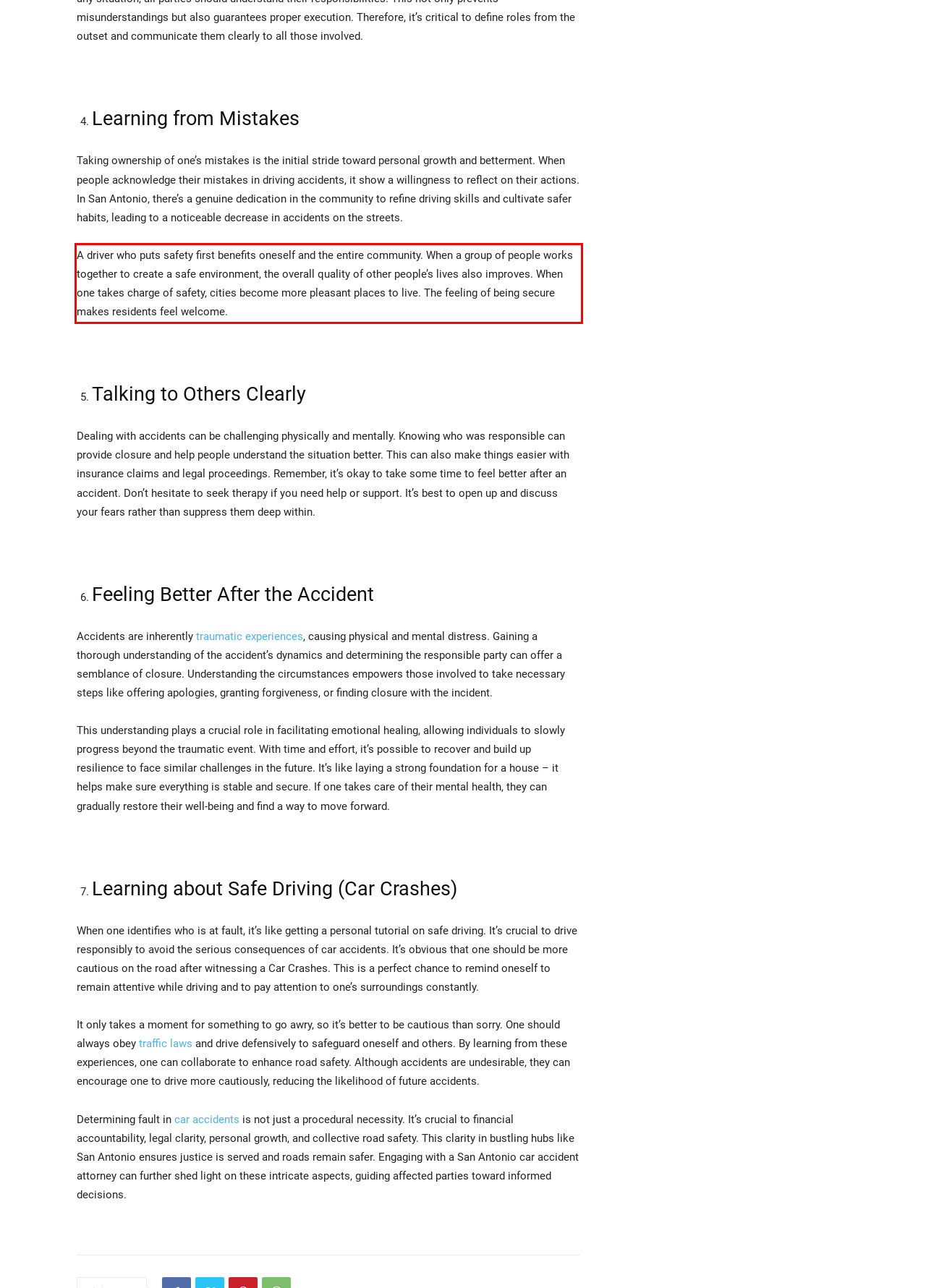Using the webpage screenshot, recognize and capture the text within the red bounding box.

A driver who puts safety first benefits oneself and the entire community. When a group of people works together to create a safe environment, the overall quality of other people’s lives also improves. When one takes charge of safety, cities become more pleasant places to live. The feeling of being secure makes residents feel welcome.